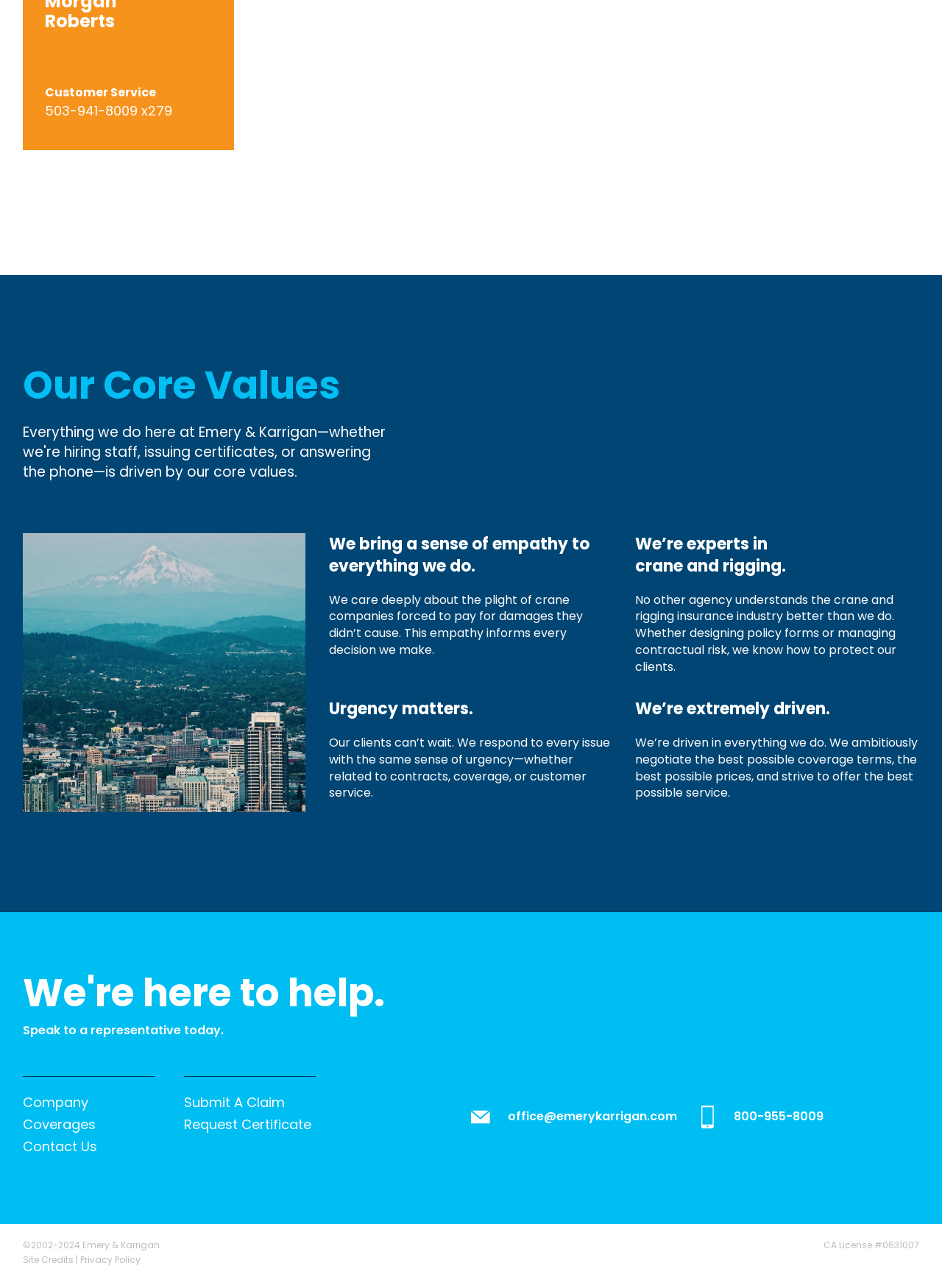Locate the bounding box coordinates of the element I should click to achieve the following instruction: "Check the contact information".

[0.539, 0.86, 0.719, 0.874]